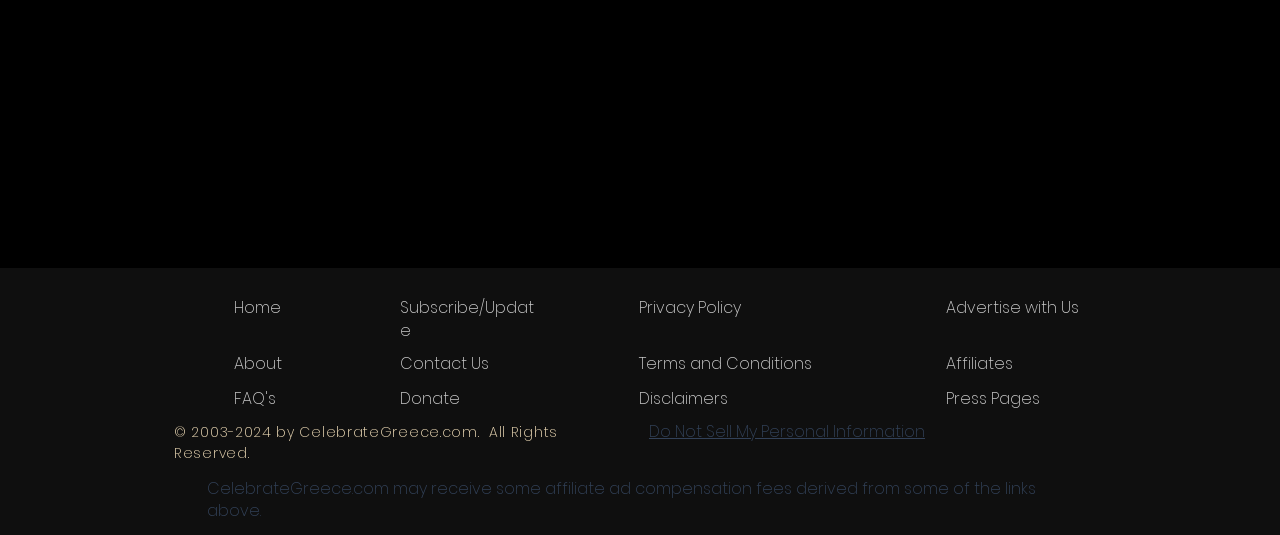What types of pages can be found on this website?
Using the visual information from the image, give a one-word or short-phrase answer.

Home, About, FAQ's, etc.